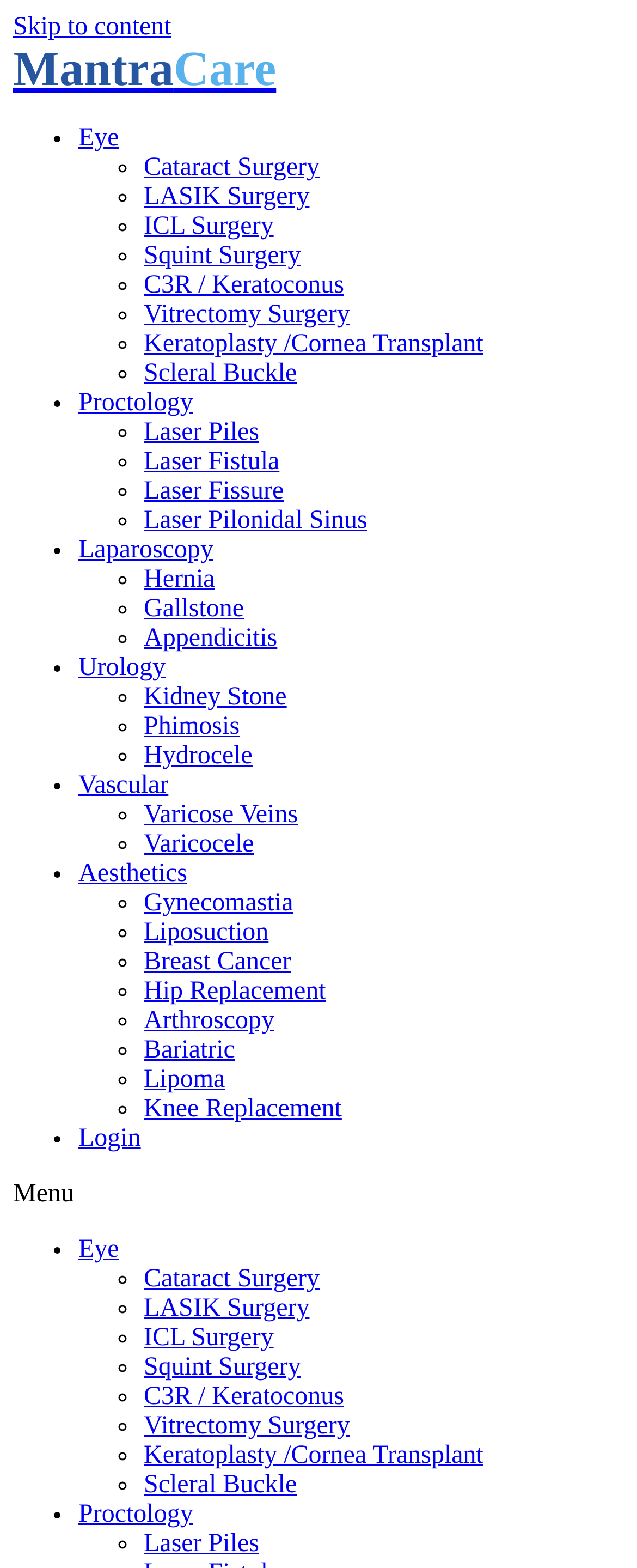Determine the bounding box coordinates for the area that needs to be clicked to fulfill this task: "Toggle the 'Menu Toggle' button". The coordinates must be given as four float numbers between 0 and 1, i.e., [left, top, right, bottom].

[0.021, 0.753, 0.979, 0.771]